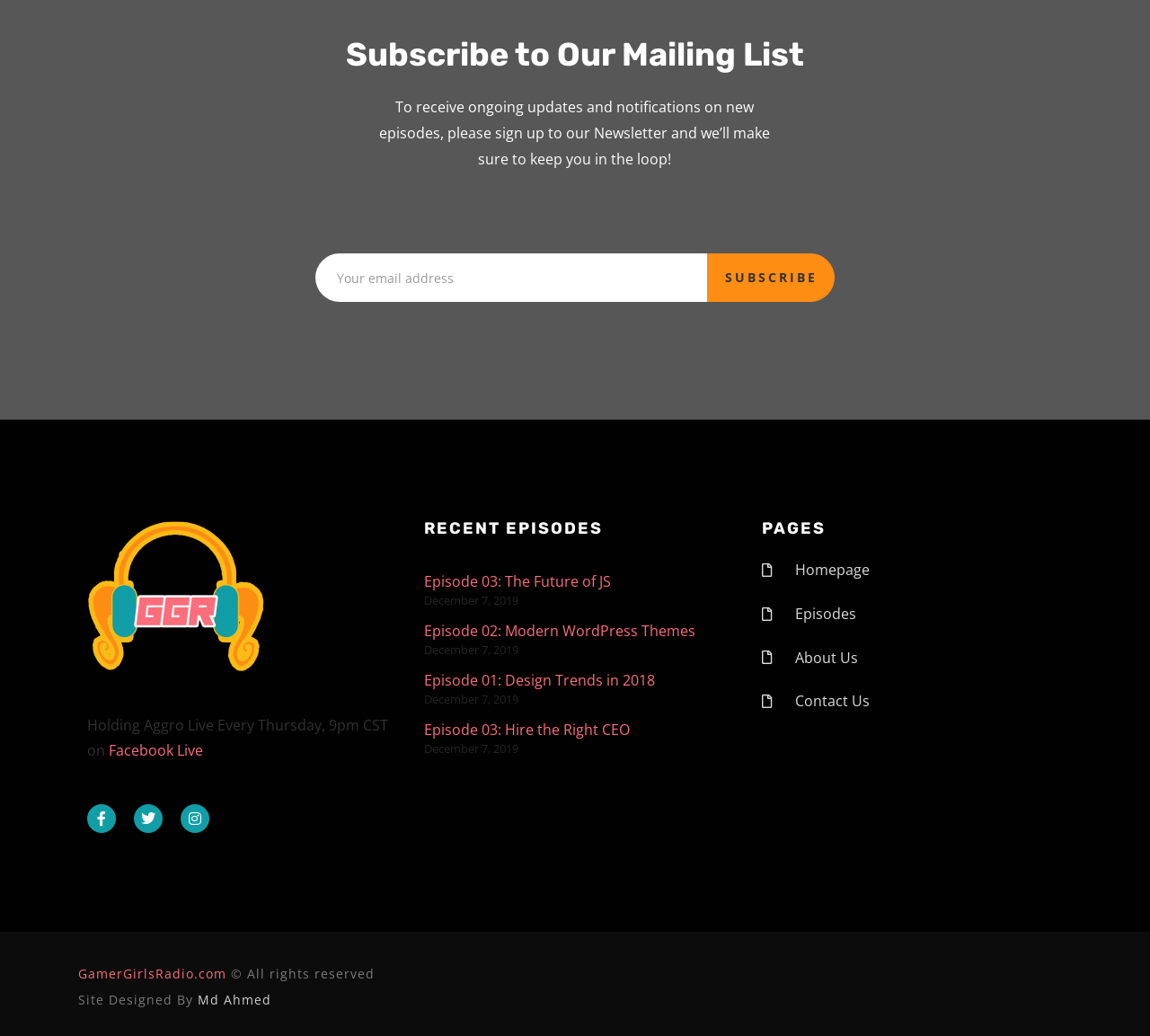Indicate the bounding box coordinates of the element that must be clicked to execute the instruction: "Check the website's homepage". The coordinates should be given as four float numbers between 0 and 1, i.e., [left, top, right, bottom].

[0.662, 0.538, 0.924, 0.563]